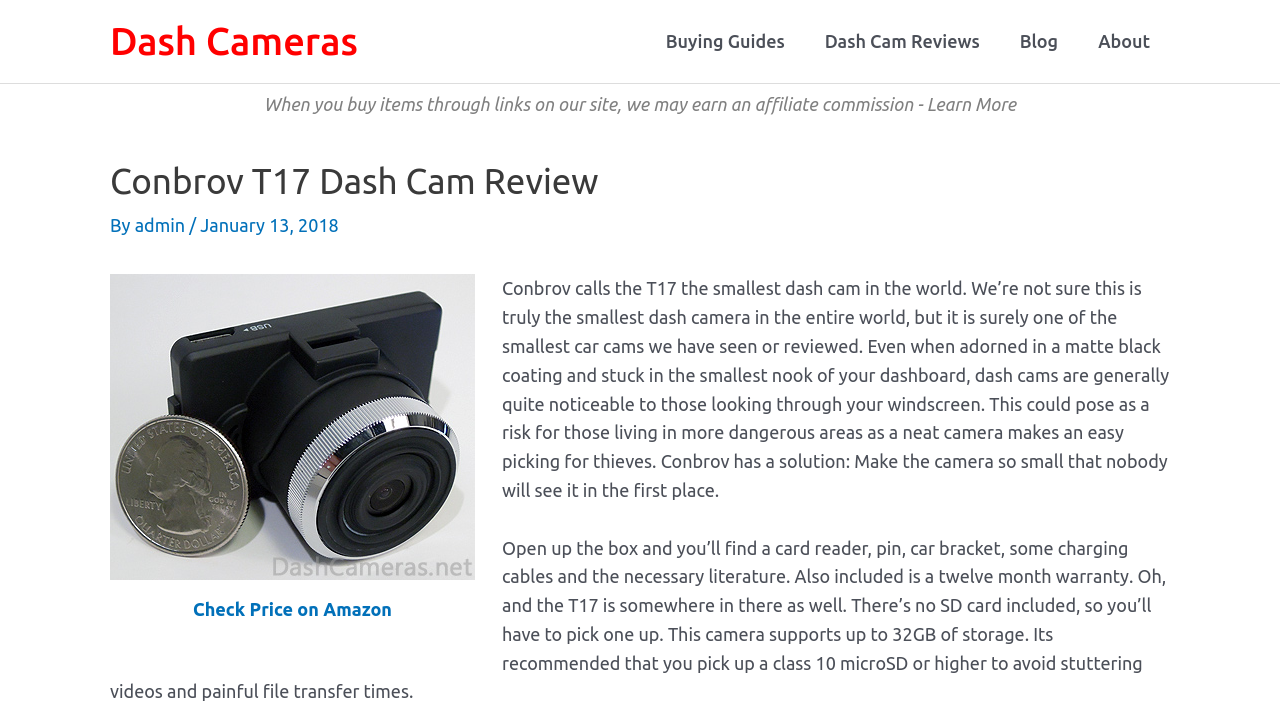Kindly respond to the following question with a single word or a brief phrase: 
What is the maximum storage capacity of the Conbrov T17 dash cam?

32GB